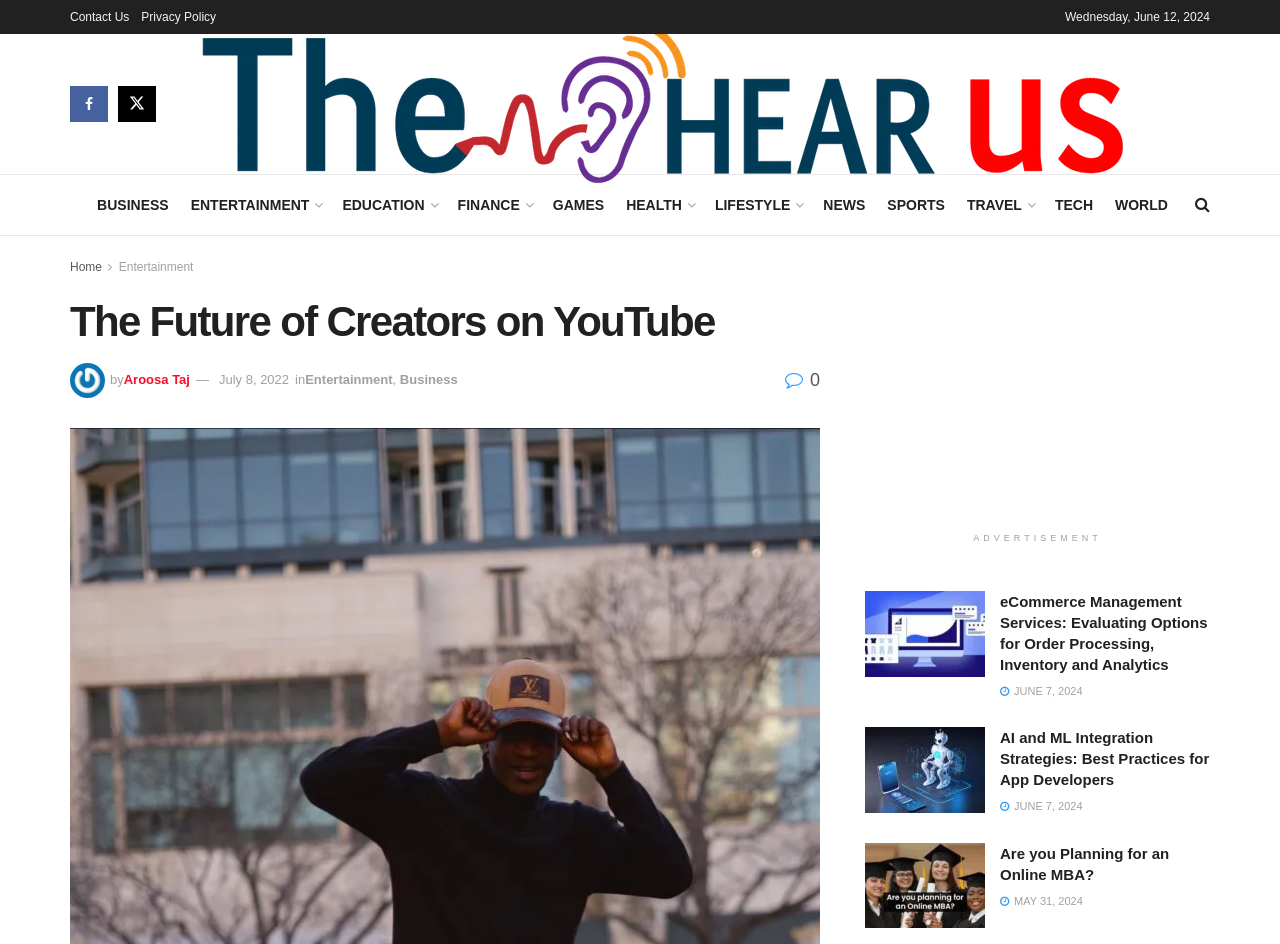How many articles are listed on the webpage?
Analyze the screenshot and provide a detailed answer to the question.

I found the number of articles by counting the heading elements on the webpage, which correspond to the titles of the articles. I found three heading elements, so there are three articles listed on the webpage.